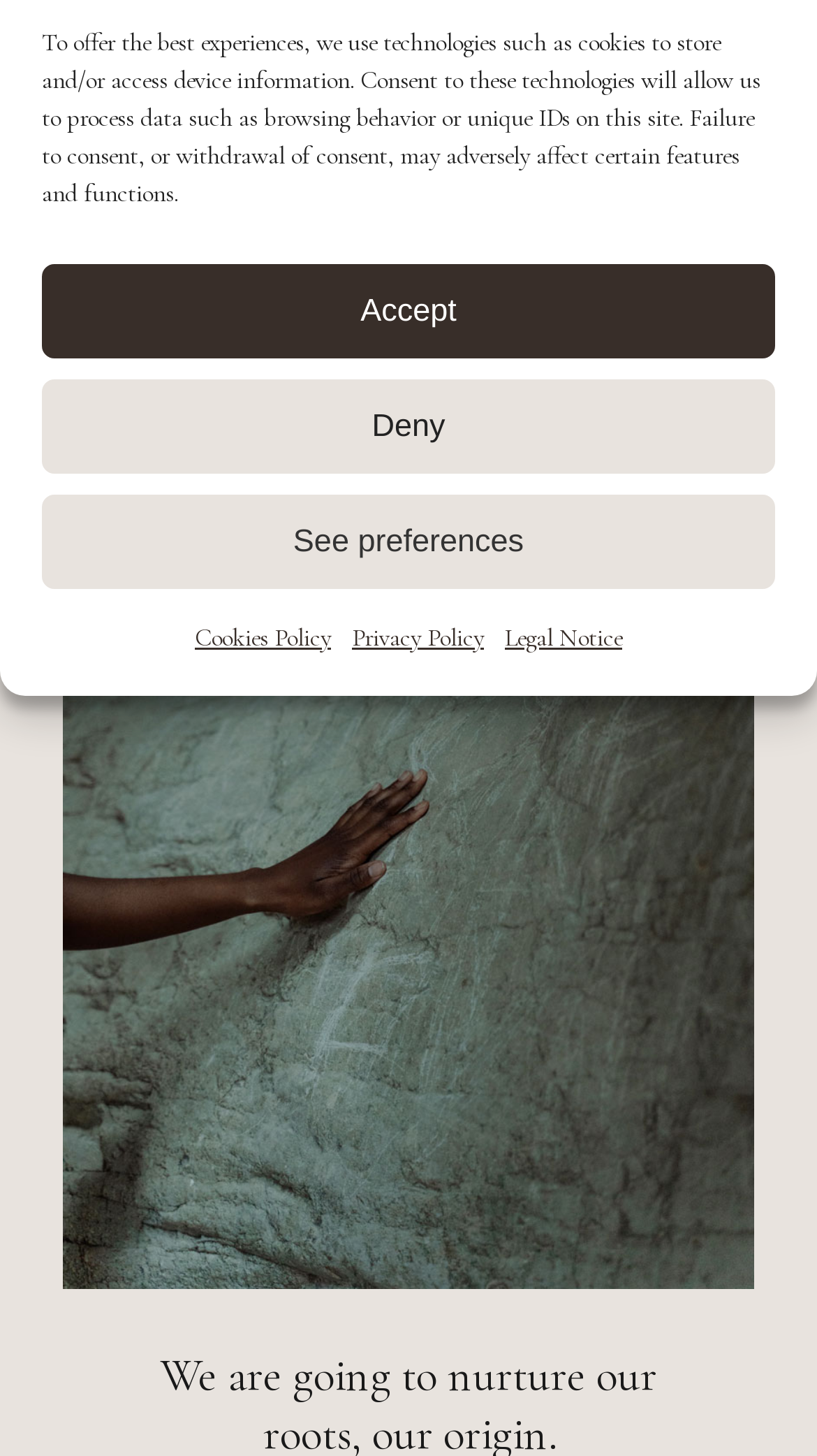Mark the bounding box of the element that matches the following description: "Accept".

[0.051, 0.181, 0.949, 0.246]